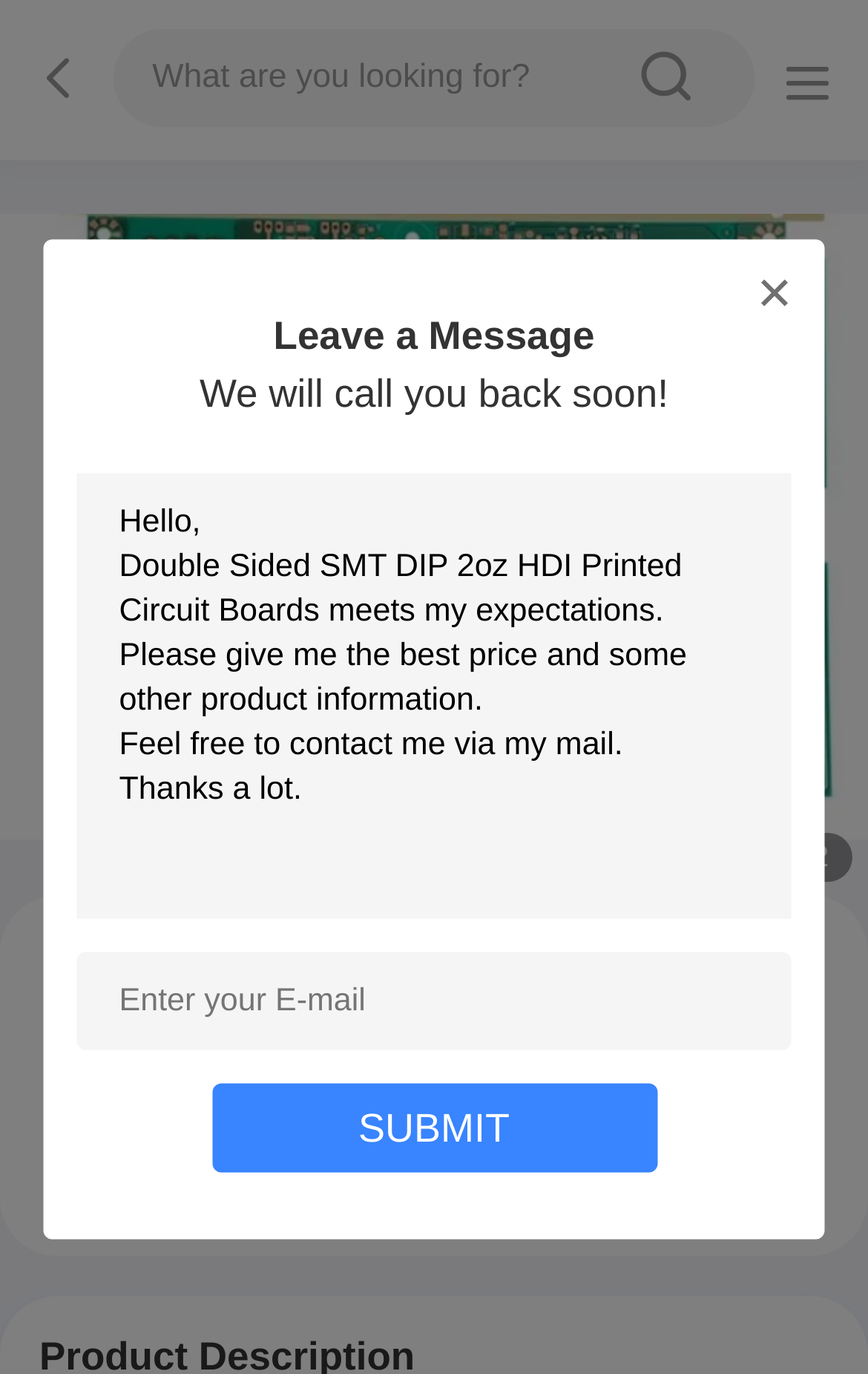Determine the main headline from the webpage and extract its text.

Double Sided SMT DIP 2oz HDI Printed Circuit Boards